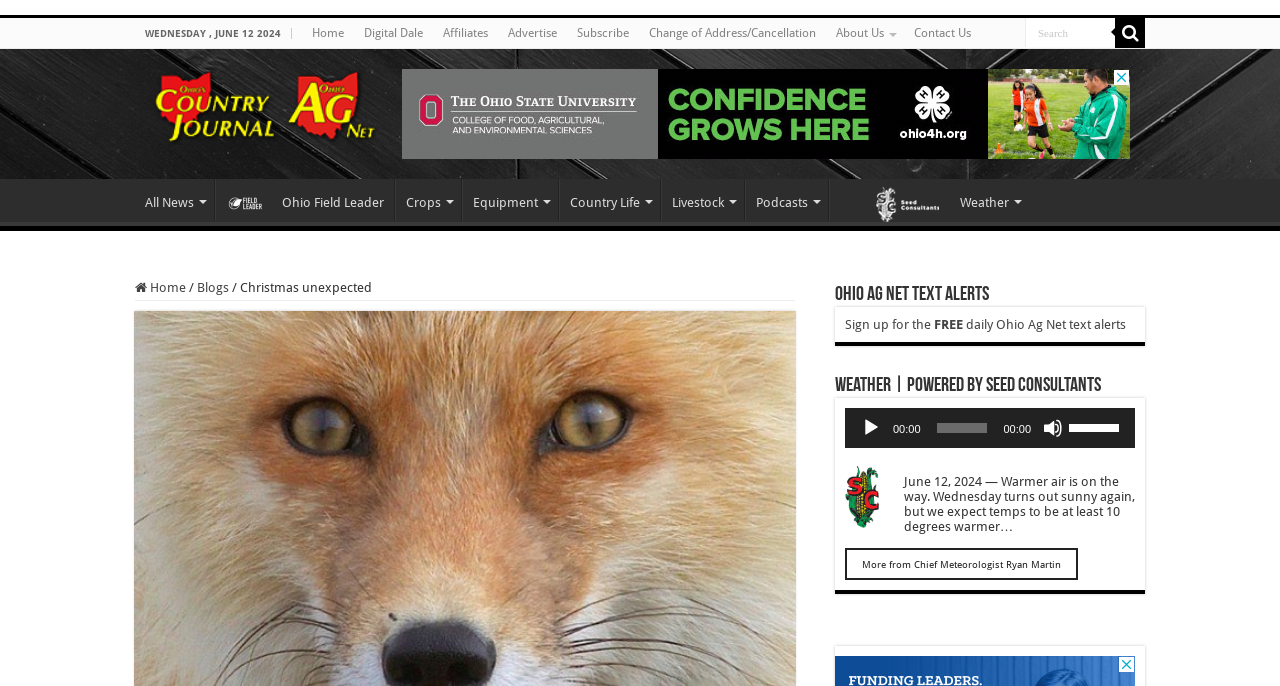Answer with a single word or phrase: 
What is the purpose of the 'Audio Player' application?

Play audio content